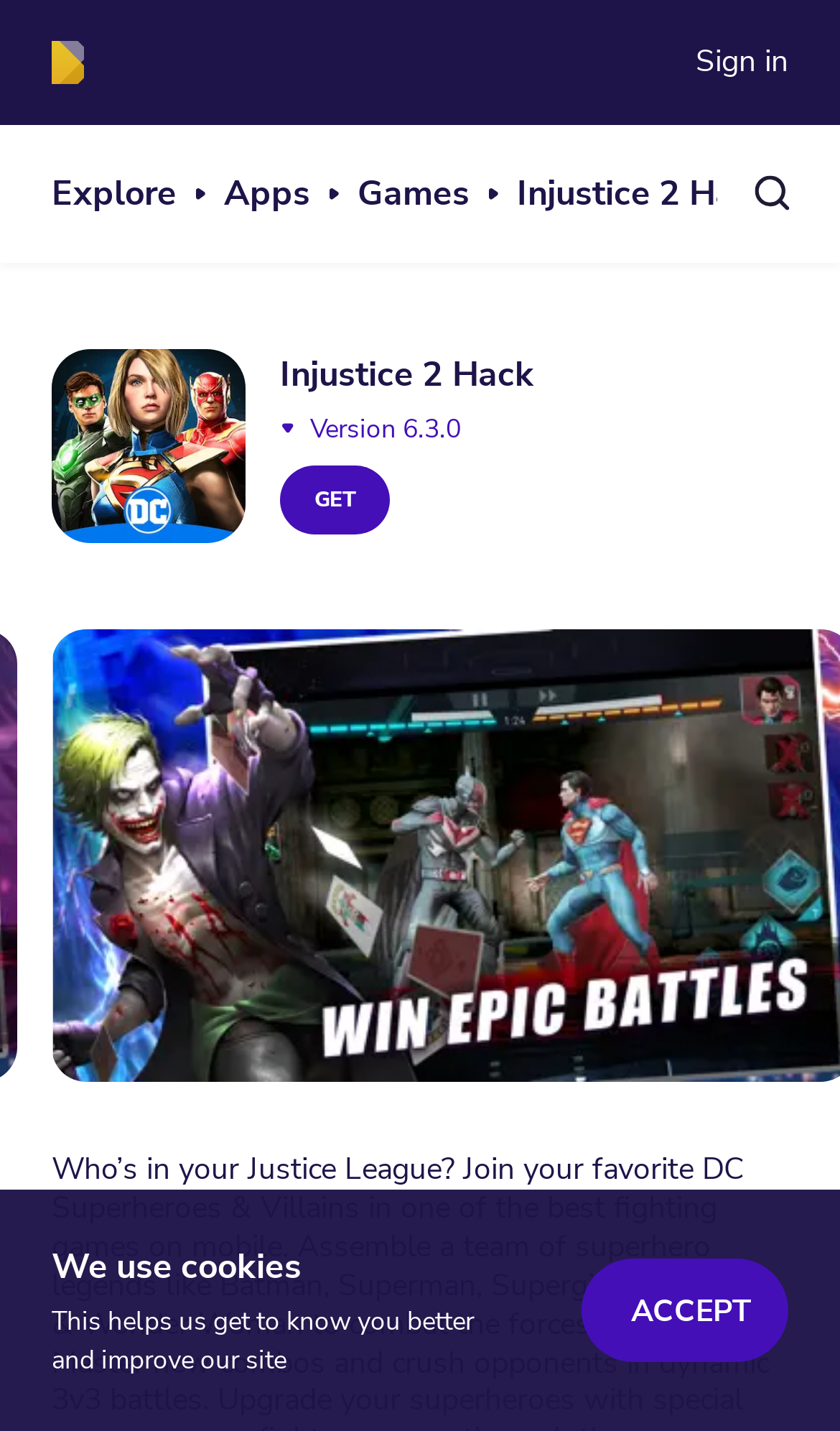Respond to the question below with a single word or phrase:
What is the category of the app 'Injustice 2 Hack'?

Games